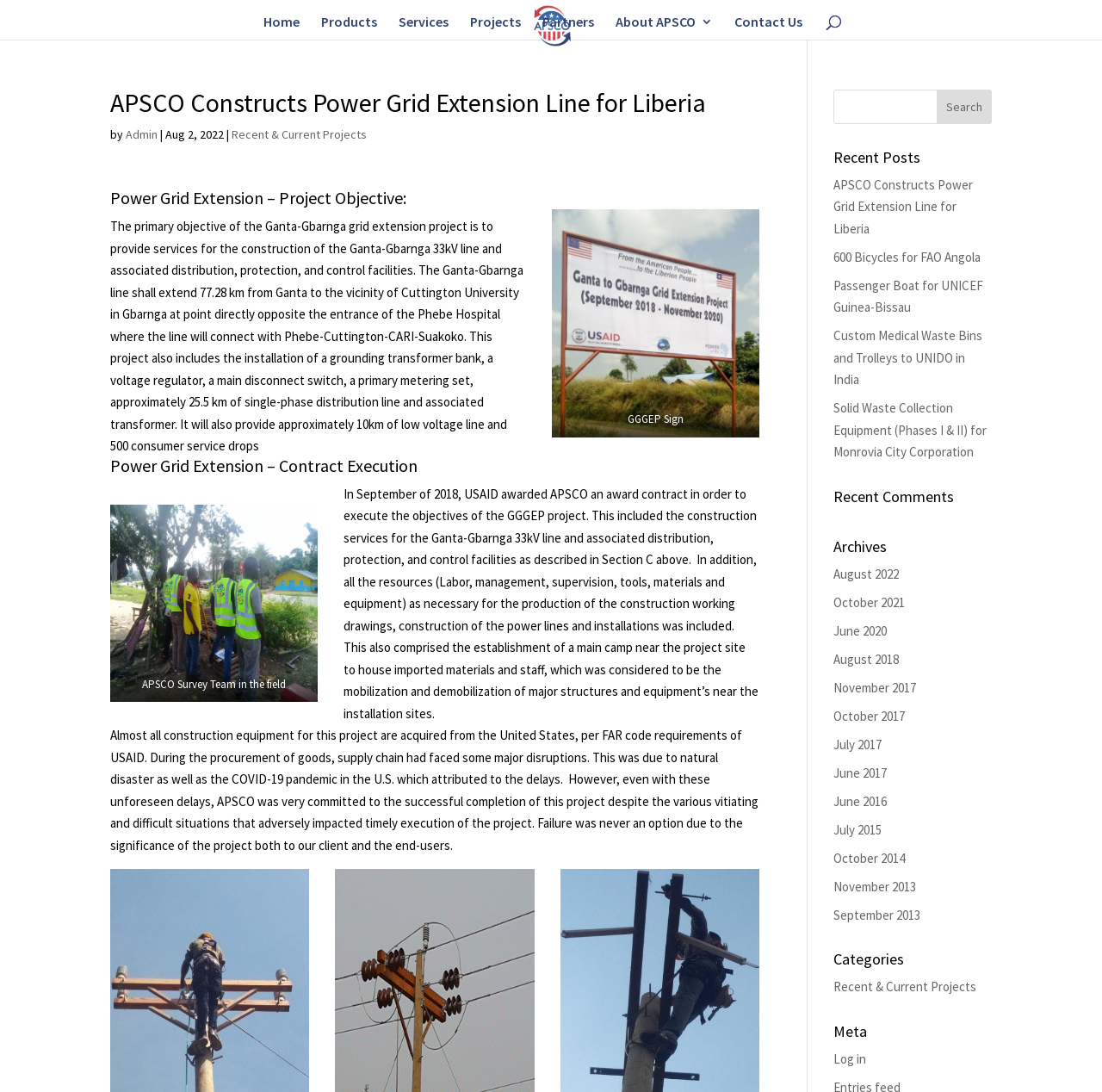Please analyze the image and provide a thorough answer to the question:
What is the primary objective of the Ganta-Gbarnga grid extension project?

The primary objective of the Ganta-Gbarnga grid extension project is to provide services for the construction of the Ganta-Gbarnga 33kV line and associated distribution, protection, and control facilities, as stated in the project description.